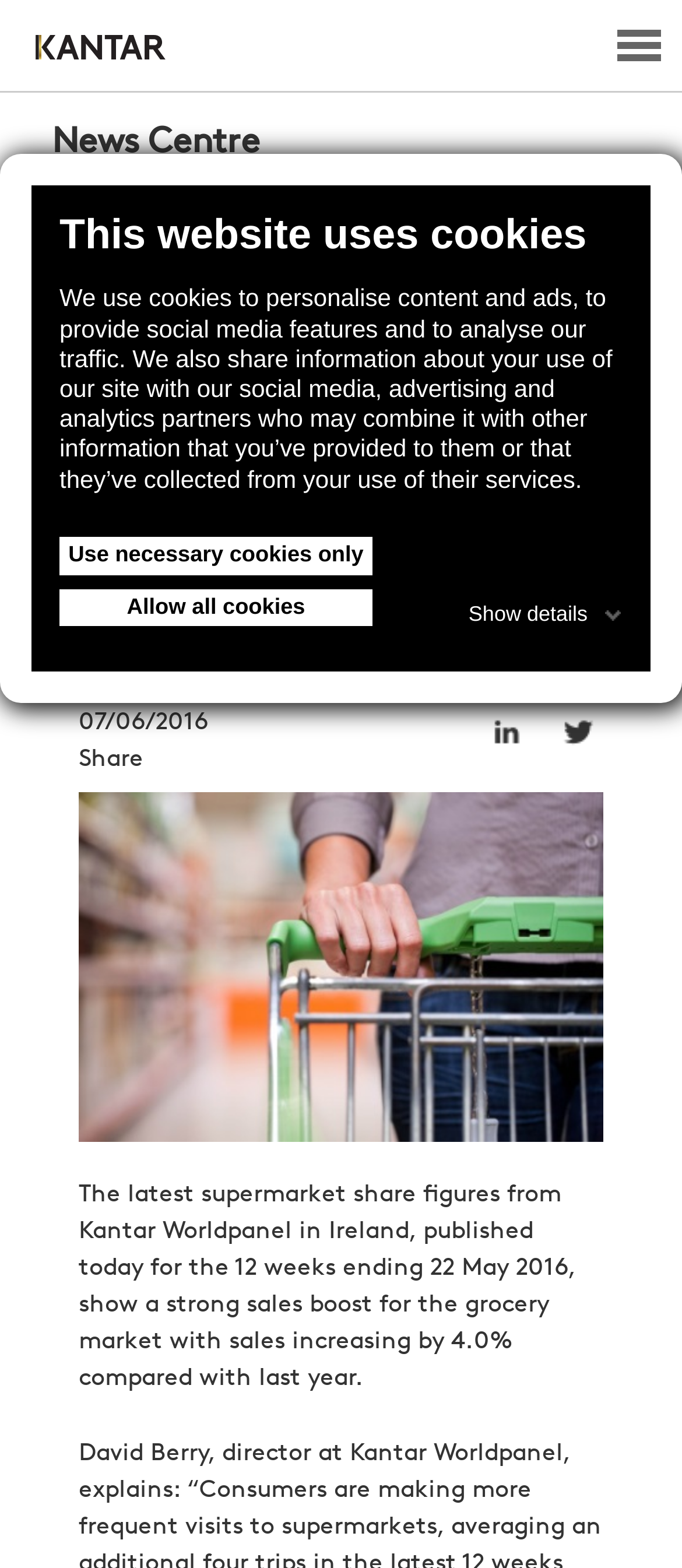Using floating point numbers between 0 and 1, provide the bounding box coordinates in the format (top-left x, top-left y, bottom-right x, bottom-right y). Locate the UI element described here: alt="Kantar"

[0.051, 0.028, 0.244, 0.041]